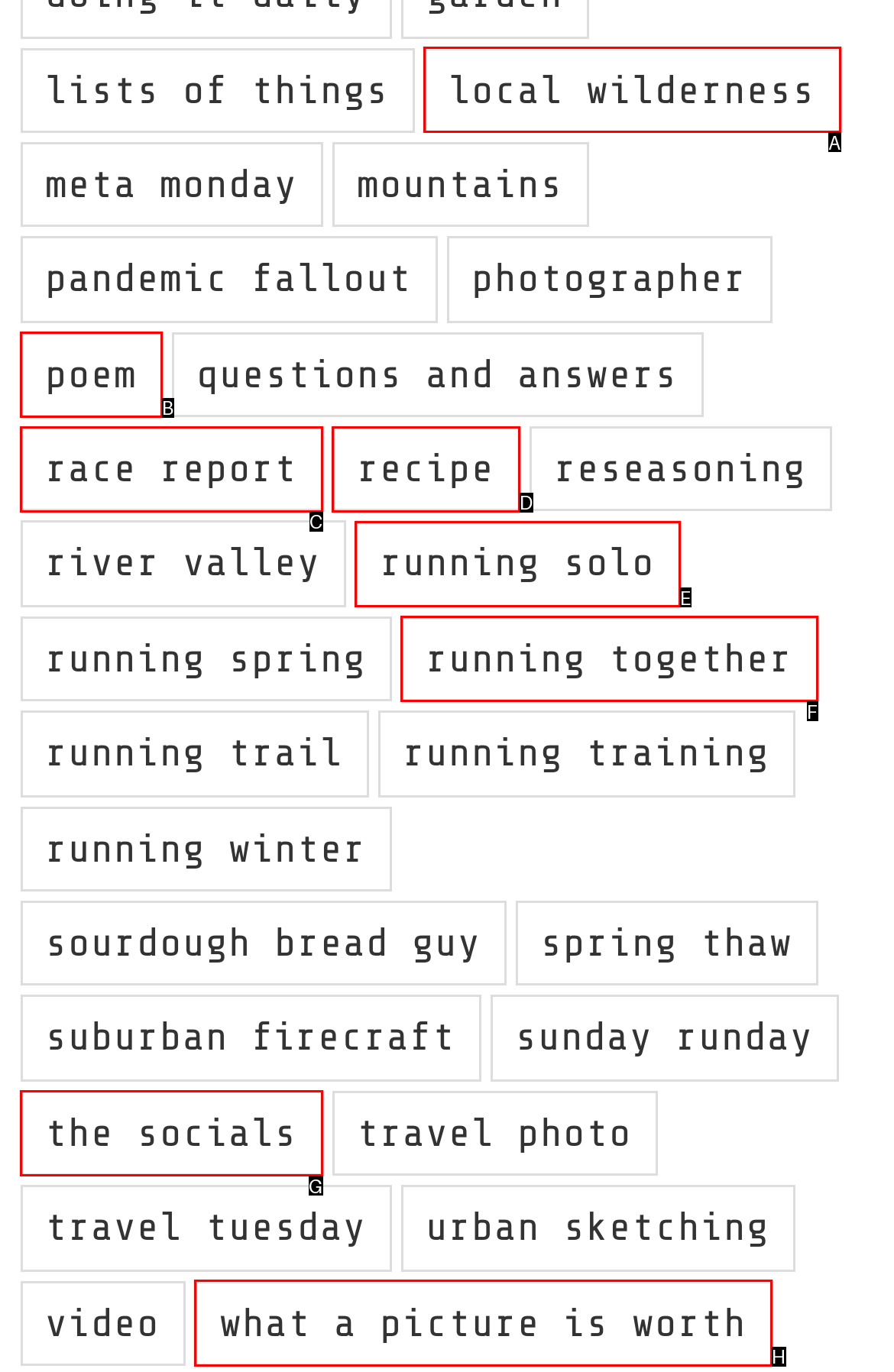Choose the option that best matches the description: what a picture is worth
Indicate the letter of the matching option directly.

H